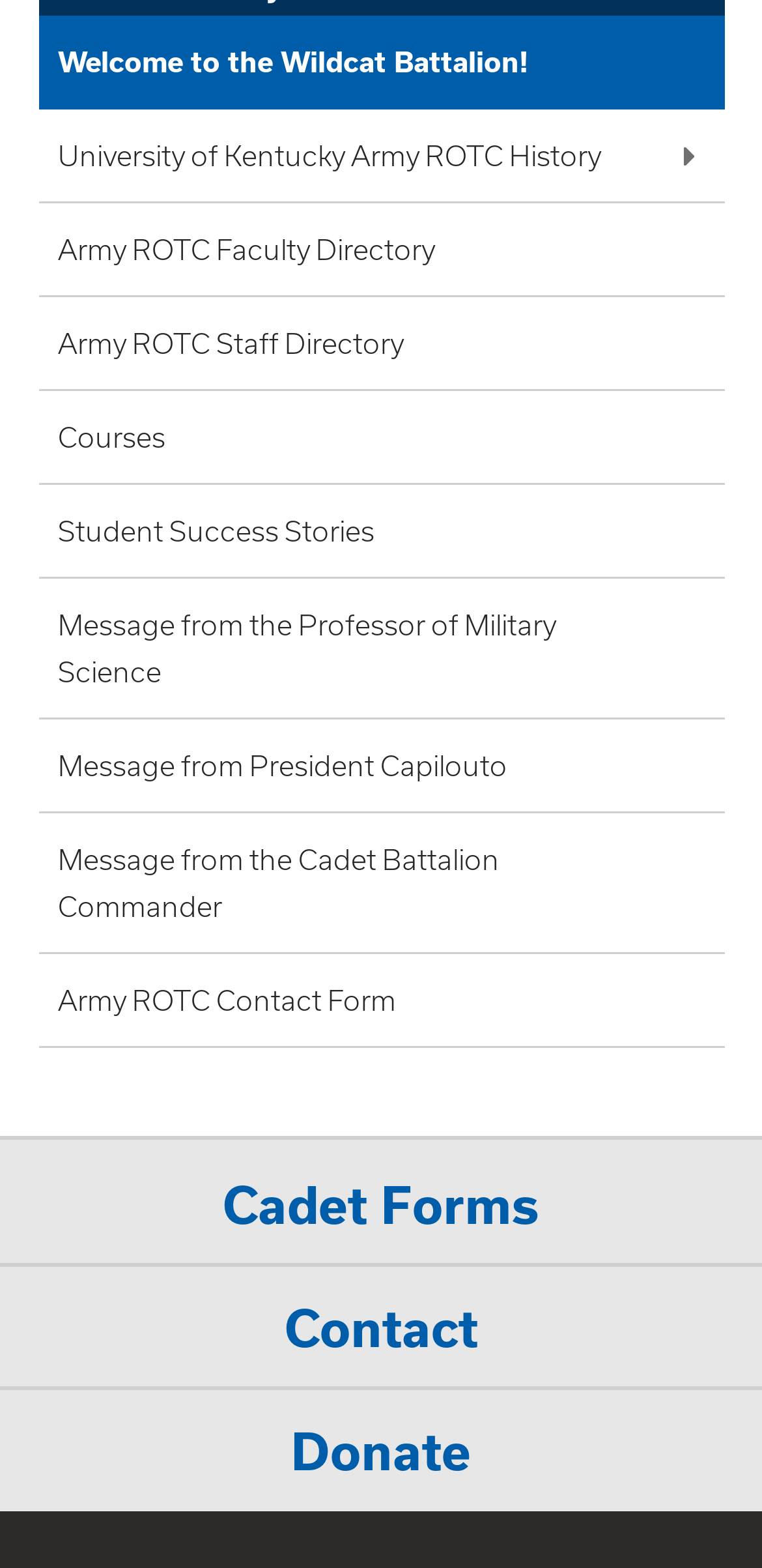Specify the bounding box coordinates for the region that must be clicked to perform the given instruction: "Read the Message from the Professor of Military Science".

[0.05, 0.369, 0.95, 0.458]